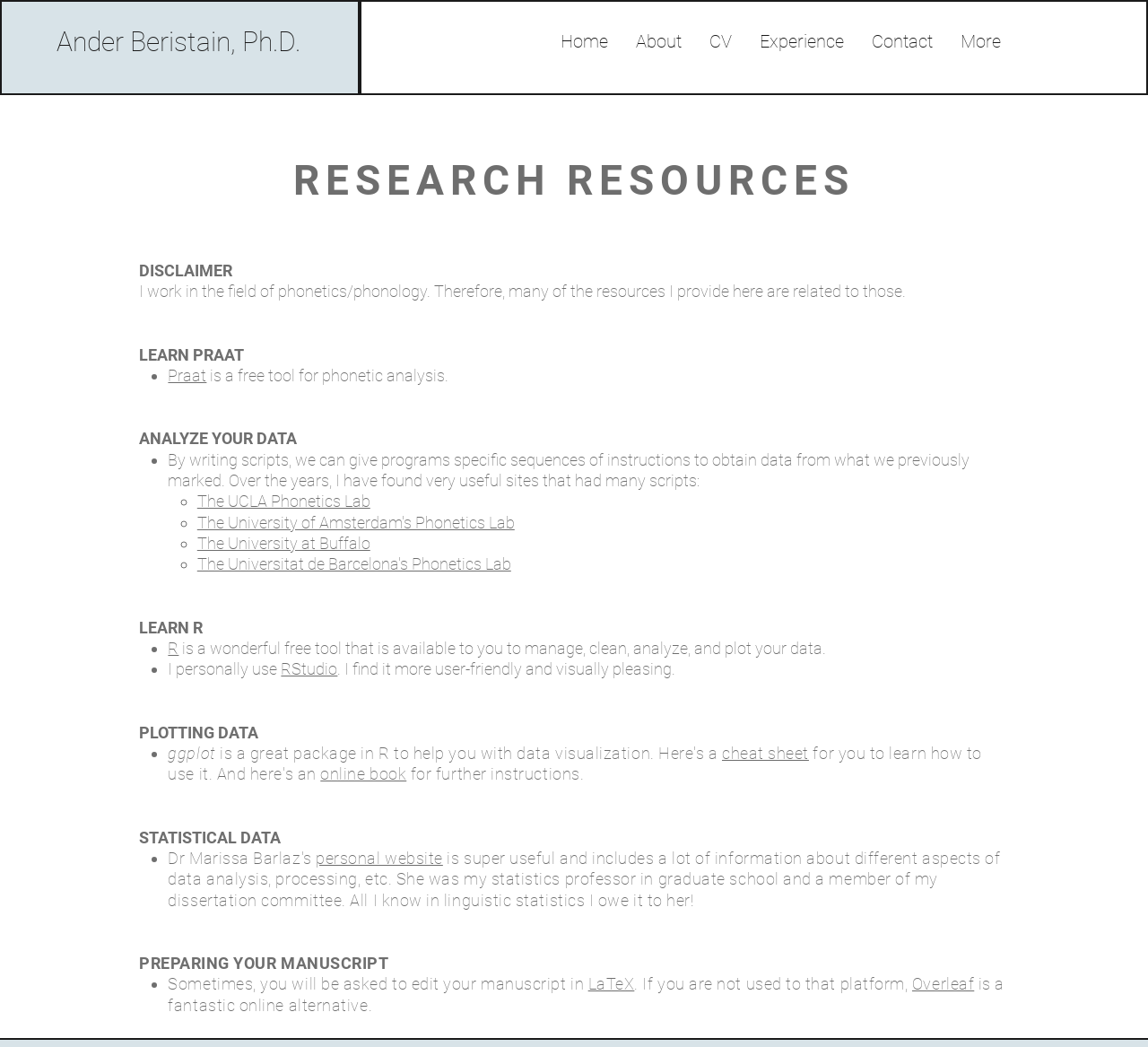What is Praat used for?
Please answer the question as detailed as possible.

According to the webpage, Praat is a free tool used for phonetic analysis, as described in the 'Learn Praat' section.